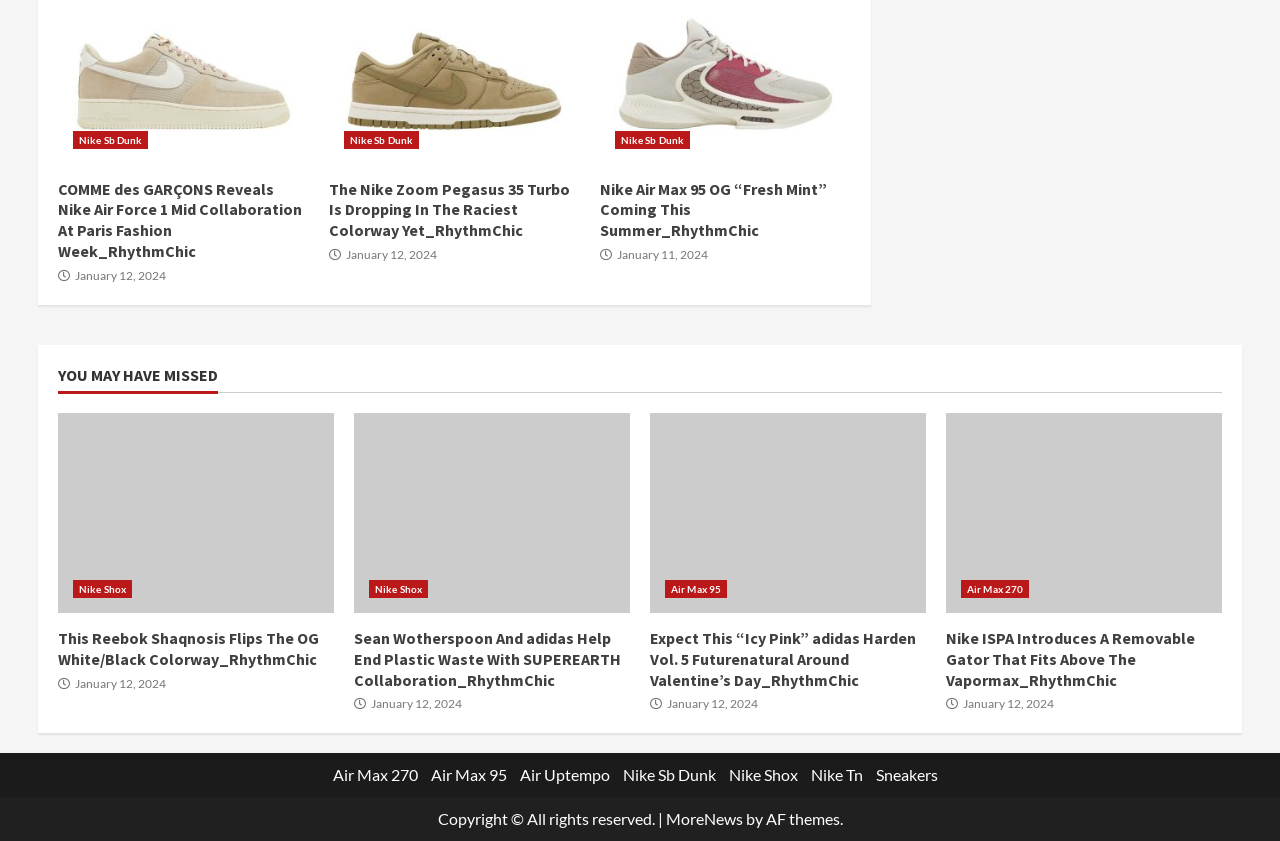Find the bounding box coordinates for the area that should be clicked to accomplish the instruction: "Check out the Nike Zoom Pegasus 35 Turbo in the raciest colorway yet".

[0.257, 0.212, 0.453, 0.287]